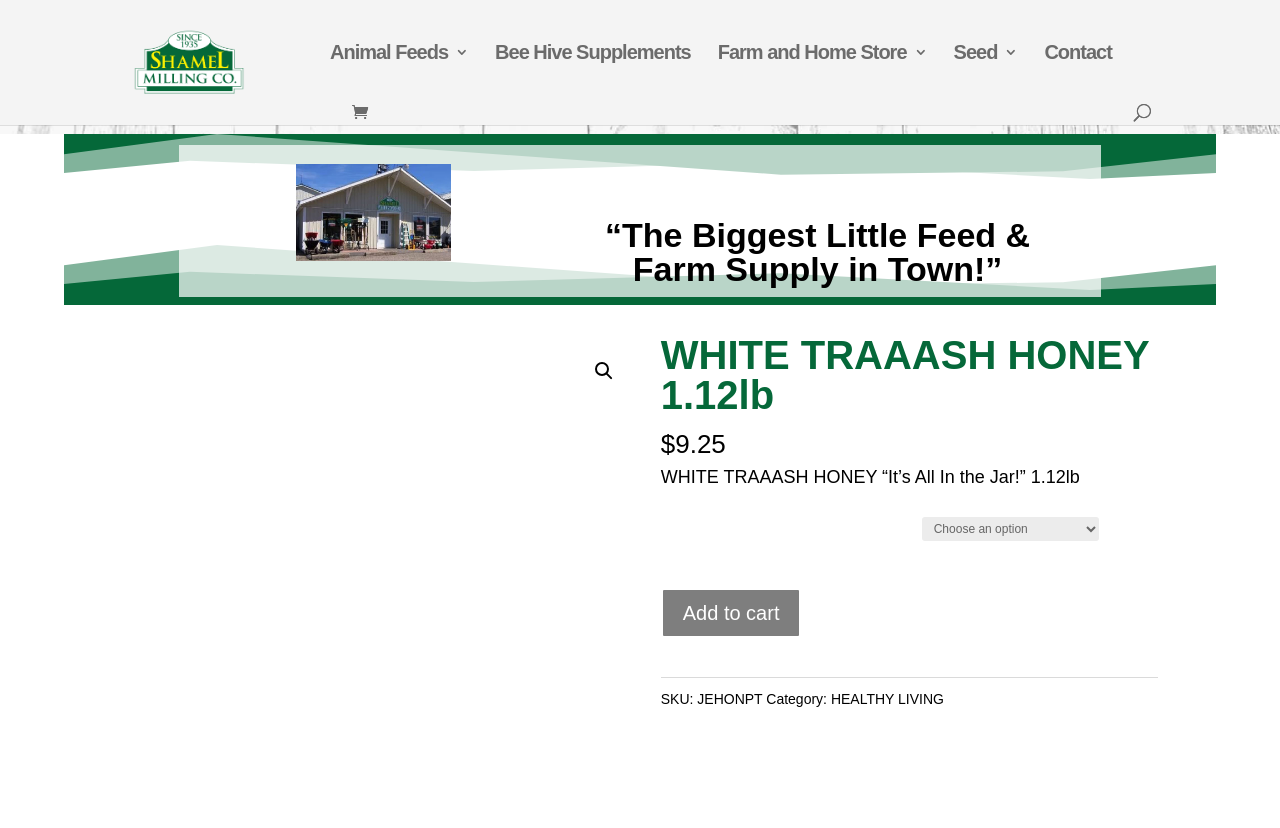Find the bounding box coordinates of the clickable area that will achieve the following instruction: "Visit Shamel Milling homepage".

[0.104, 0.062, 0.266, 0.086]